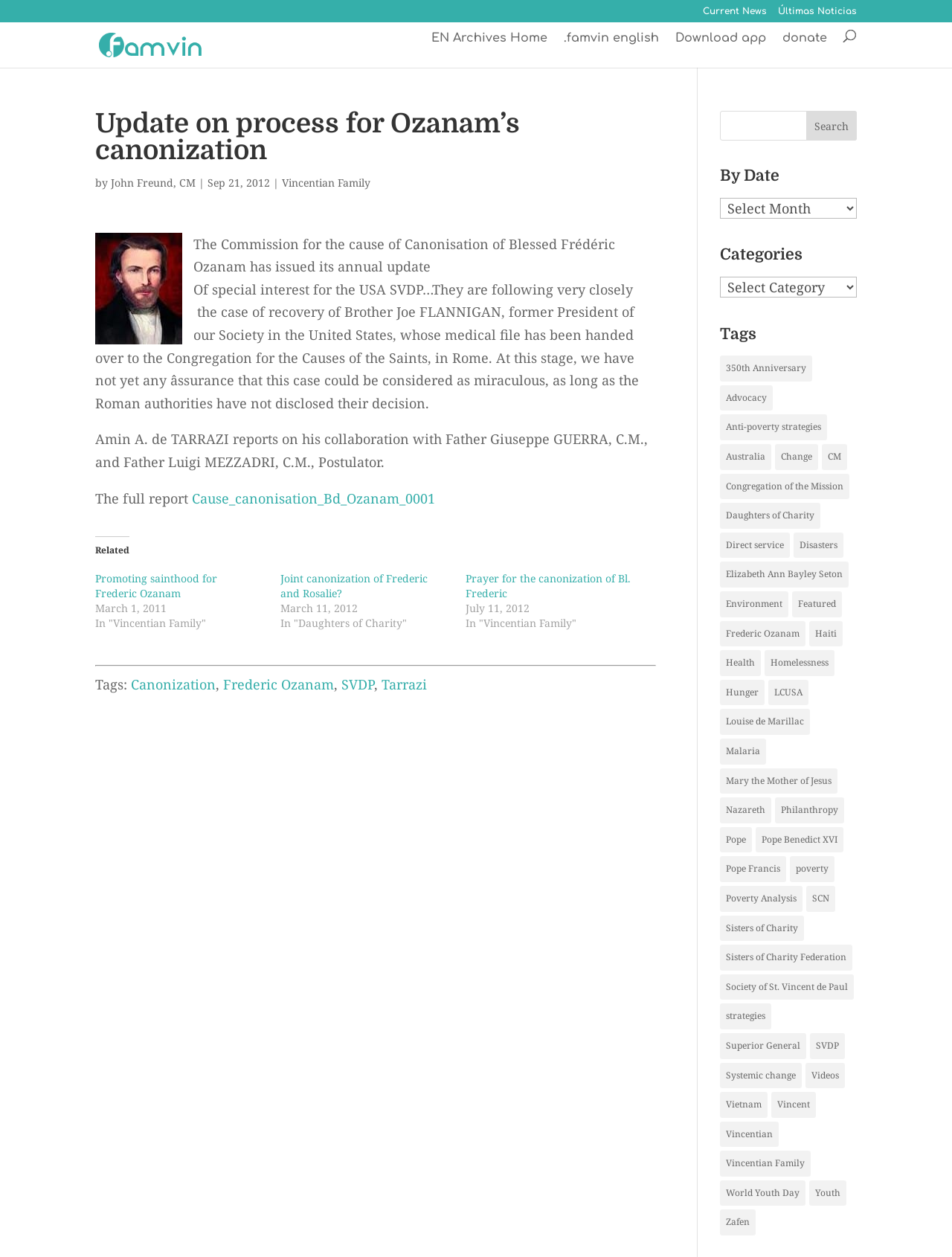Find the bounding box coordinates of the clickable region needed to perform the following instruction: "Click on the link to read the full report". The coordinates should be provided as four float numbers between 0 and 1, i.e., [left, top, right, bottom].

[0.202, 0.389, 0.457, 0.403]